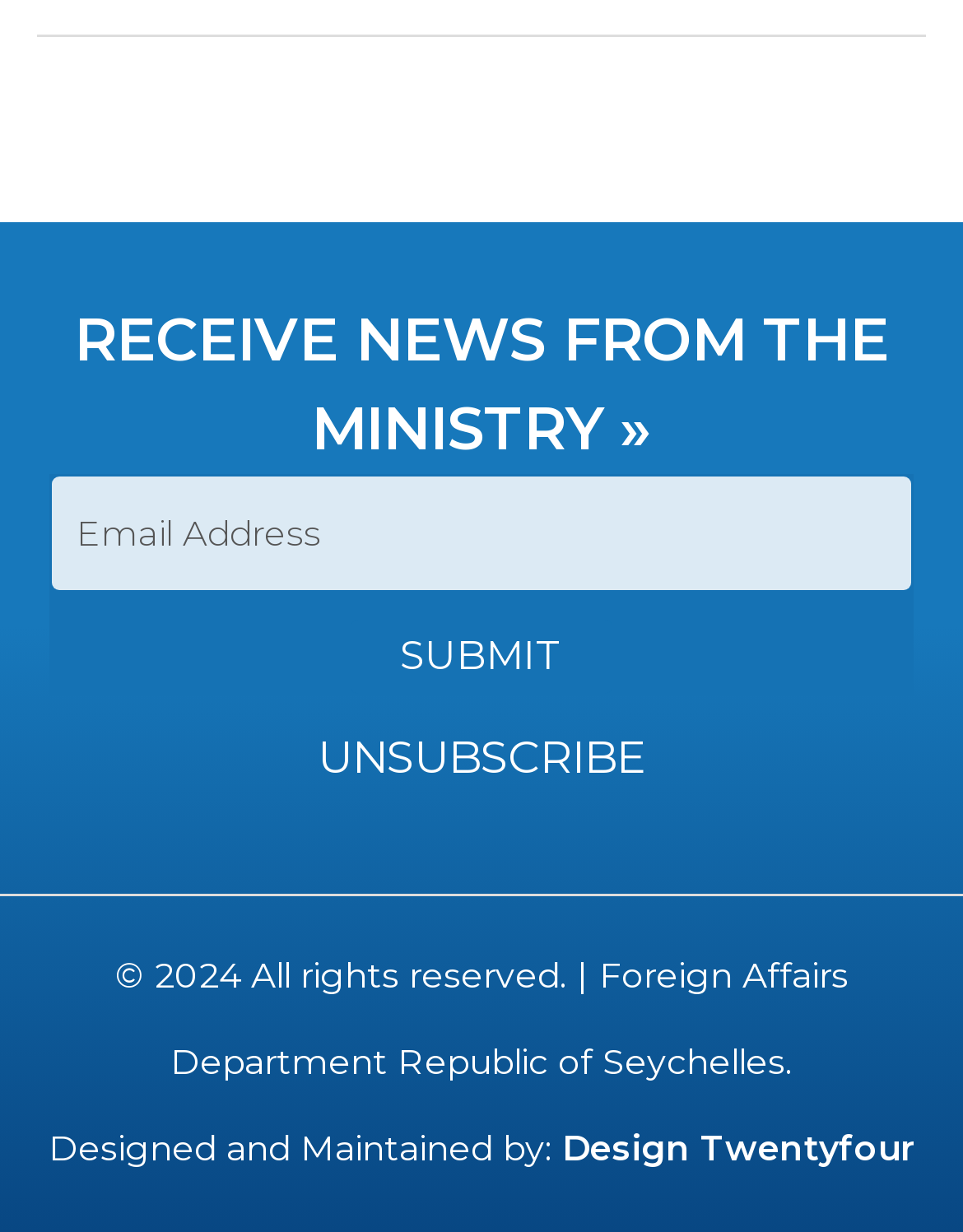Determine the bounding box coordinates in the format (top-left x, top-left y, bottom-right x, bottom-right y). Ensure all values are floating point numbers between 0 and 1. Identify the bounding box of the UI element described by: General conditions of sale

None